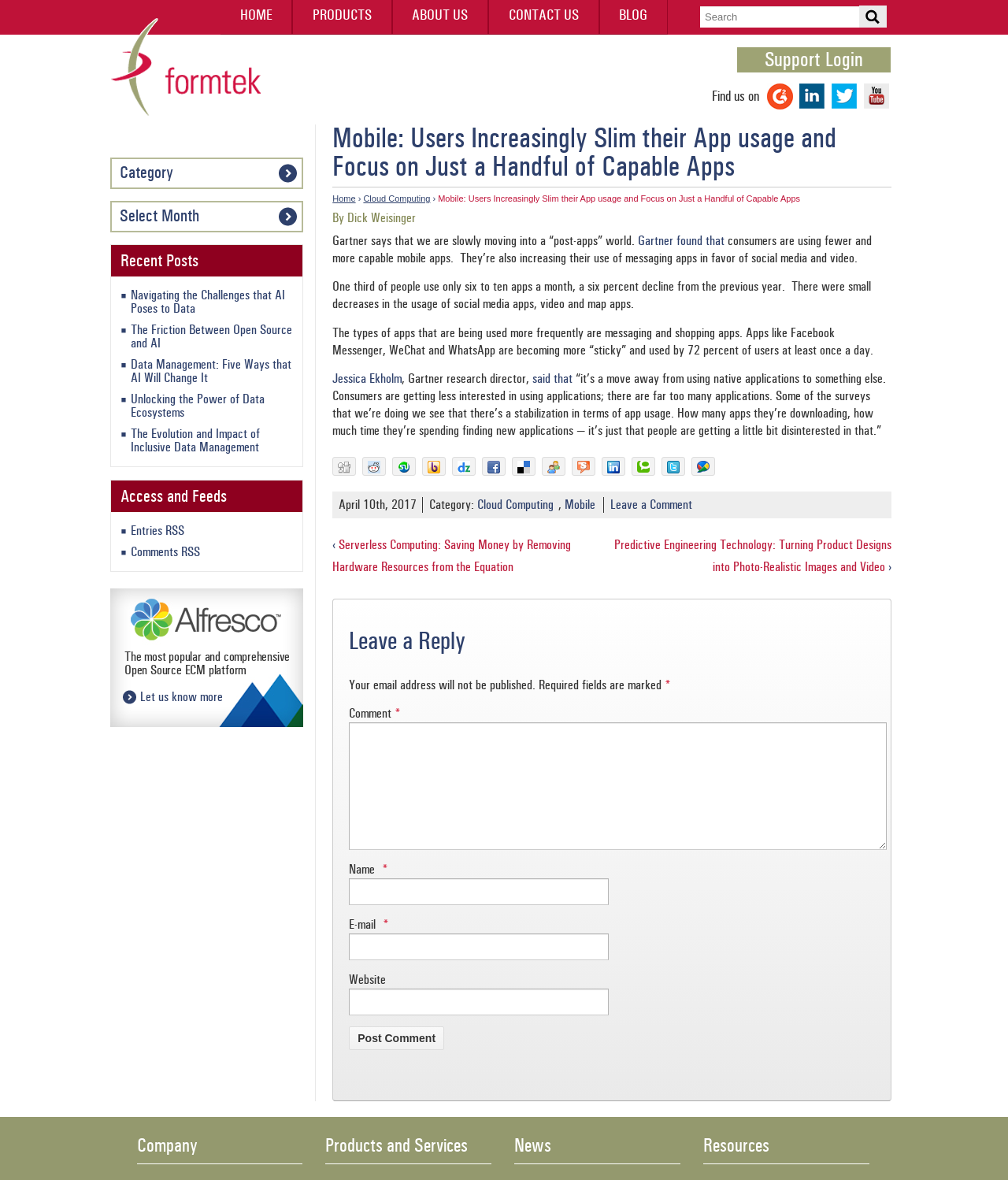What is the topic of the blog post? From the image, respond with a single word or brief phrase.

Mobile app usage